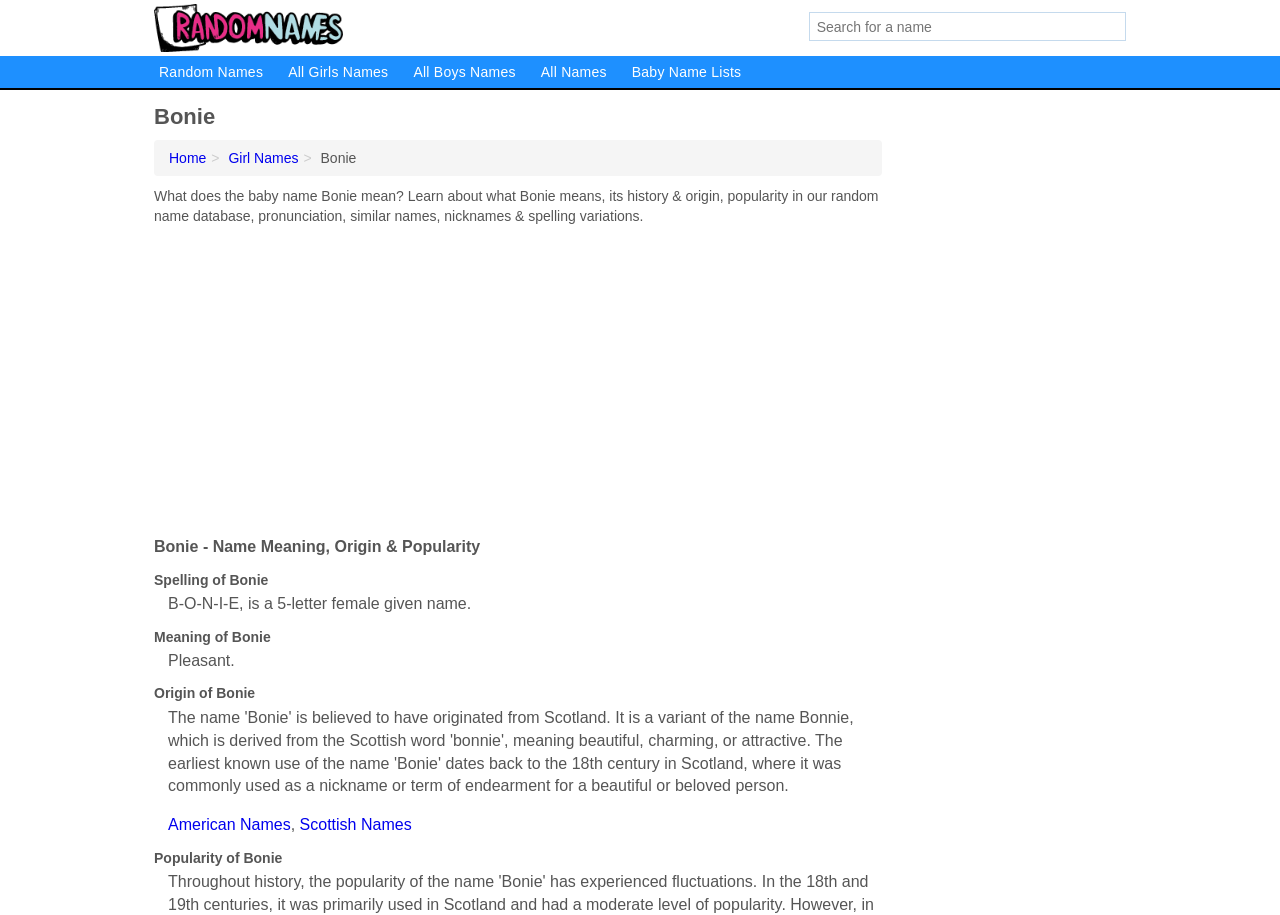Please answer the following question using a single word or phrase: 
How many letters are in the name Bonie?

5